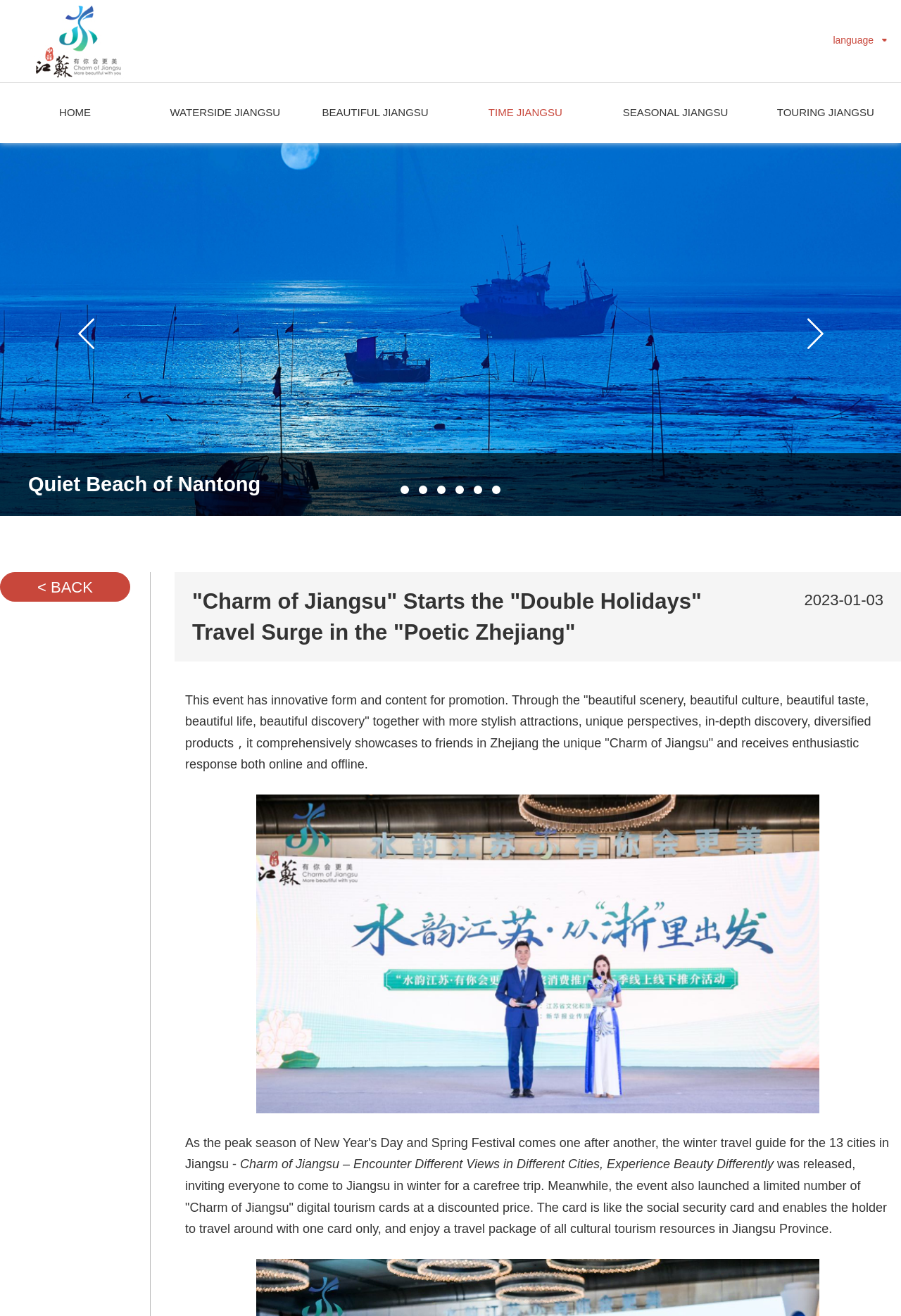Provide a thorough description of the webpage's content and layout.

The webpage appears to be a travel-related article or promotion, focusing on the "Charm of Jiangsu" and its connection to the "Poetic Zhejiang". At the top, there is a prominent heading that reads '"Charm of Jiangsu" Starts the "Double Holidays" Travel Surge in the "Poetic Zhejiang"'. 

Below the heading, there are six navigation links, namely 'HOME', 'WATERSIDE JIANGSU', 'BEAUTIFUL JIANGSU', 'TIME JIANGSU', 'SEASONAL JIANGSU', and 'TOURING JIANGSU', which are evenly spaced across the top of the page.

On the left side, there is a description list with a term 'language'. To the right of the navigation links, there is a static text 'Quiet Beach of Nantong'. 

Further down, there are six numbered links, '1' to '6', arranged horizontally. Above these links, there are 'Prev' and 'Next' links, which suggest a pagination system. 

On the left side, there is a link '< BACK', which may be a back button. The main content of the page starts with a heading that repeats the title of the webpage. 

Below the heading, there is a date '2023-01-03', followed by a block of text that describes an event promoting the "Charm of Jiangsu" through innovative forms and content. The text highlights the unique attractions, perspectives, and products showcased in the event.

At the bottom of the page, there are two more blocks of text. The first one is a title that reads 'Charm of Jiangsu – Encounter Different Views in Different Cities, Experience Beauty Differently'. The second one describes the release of a digital tourism card, which enables holders to travel around Jiangsu Province with a single card and enjoy a travel package of cultural tourism resources.